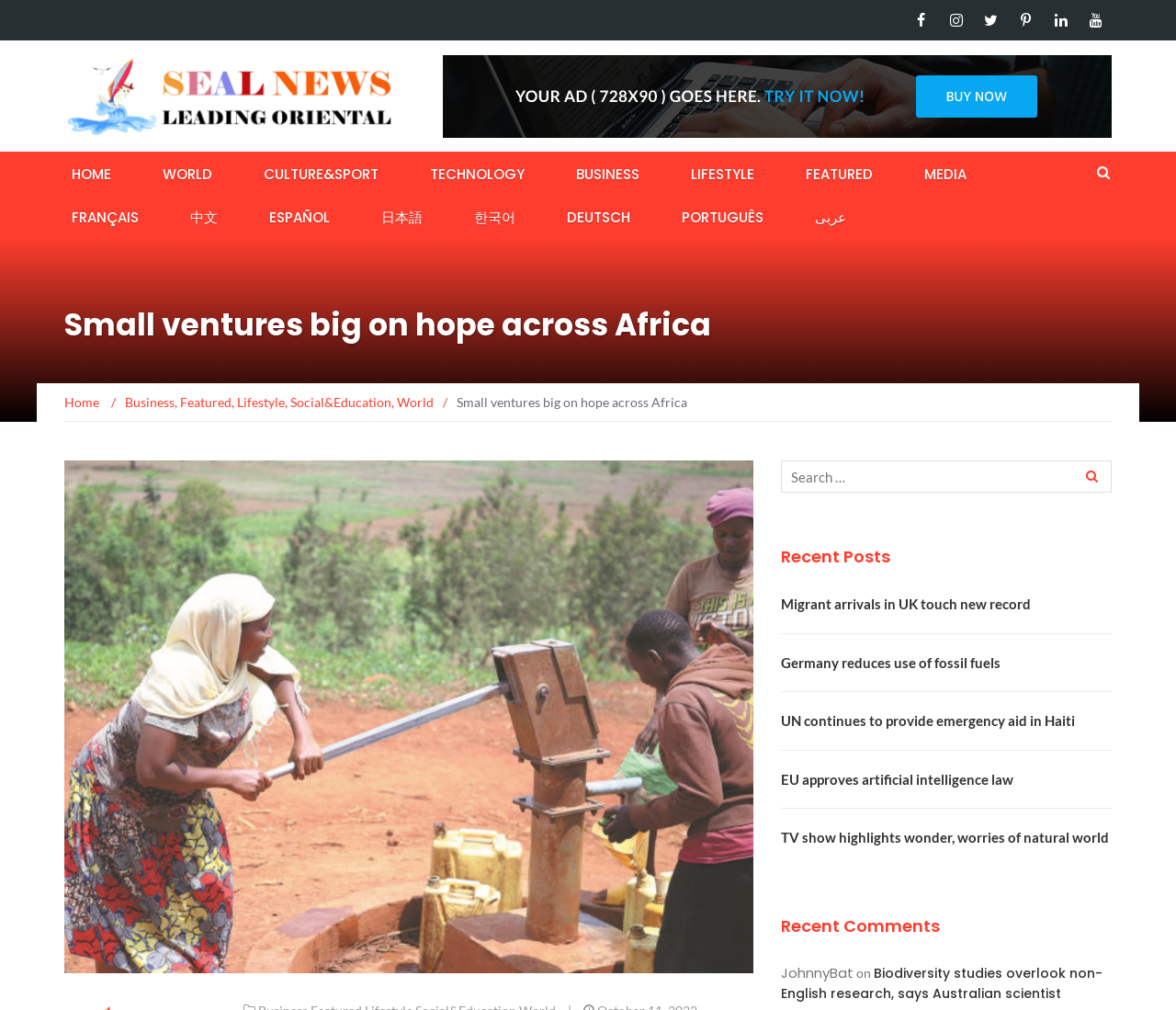Given the description: "alt="Thomas Frey Futurist Futurati Podcasts"", determine the bounding box coordinates of the UI element. The coordinates should be formatted as four float numbers between 0 and 1, [left, top, right, bottom].

None